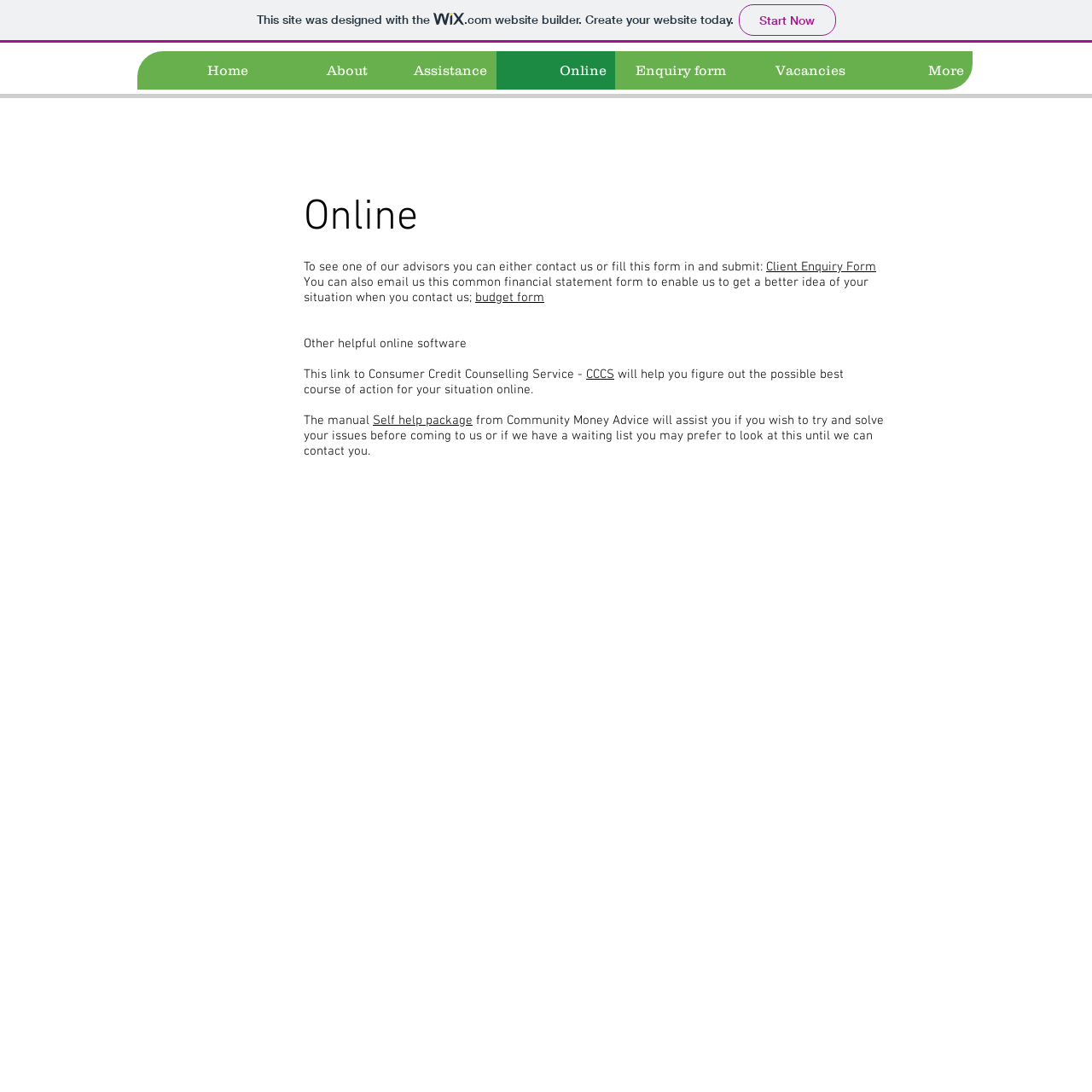Bounding box coordinates are specified in the format (top-left x, top-left y, bottom-right x, bottom-right y). All values are floating point numbers bounded between 0 and 1. Please provide the bounding box coordinate of the region this sentence describes: Self help package

[0.341, 0.378, 0.433, 0.392]